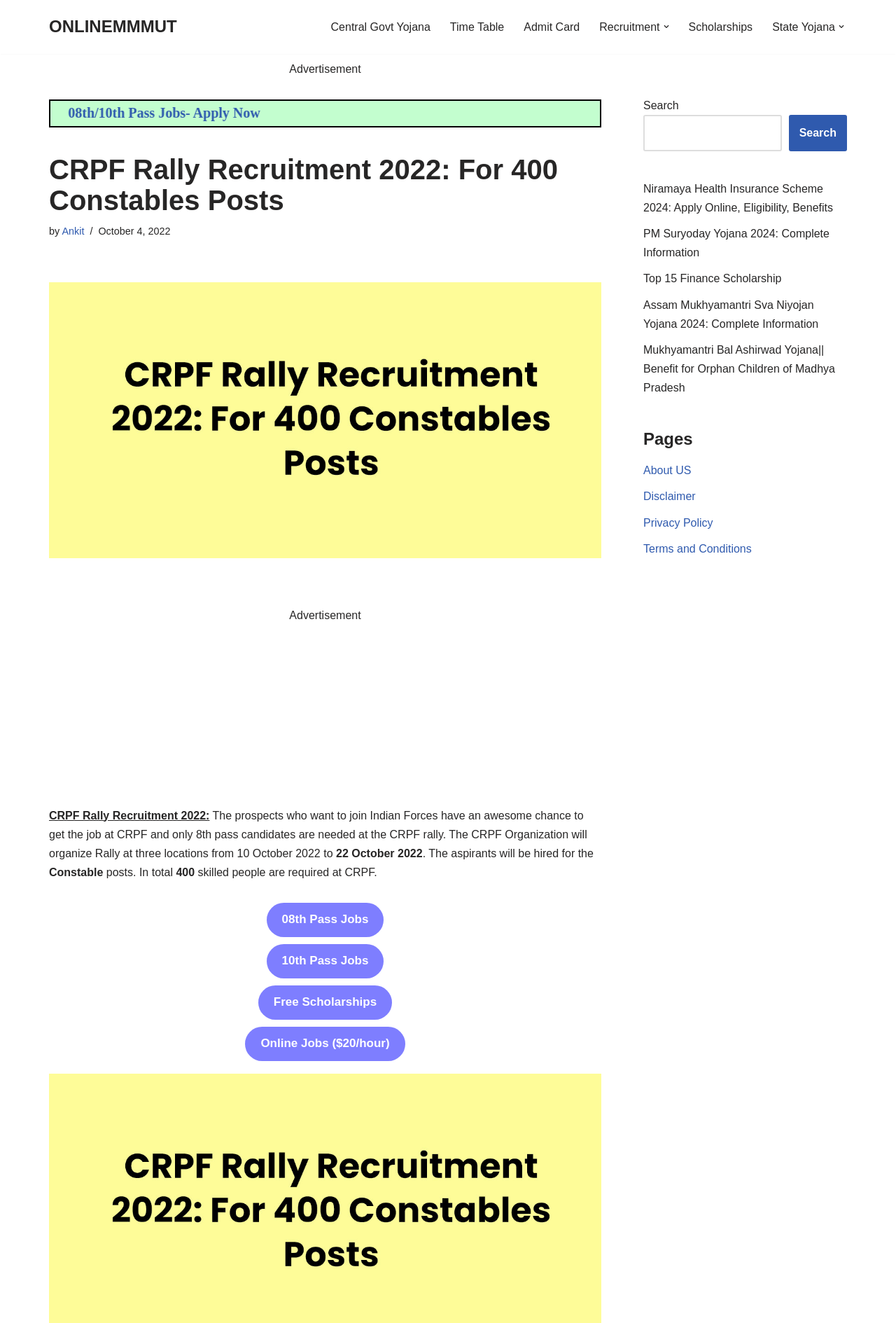Find the bounding box coordinates for the area you need to click to carry out the instruction: "Search for something". The coordinates should be four float numbers between 0 and 1, indicated as [left, top, right, bottom].

[0.718, 0.087, 0.872, 0.114]